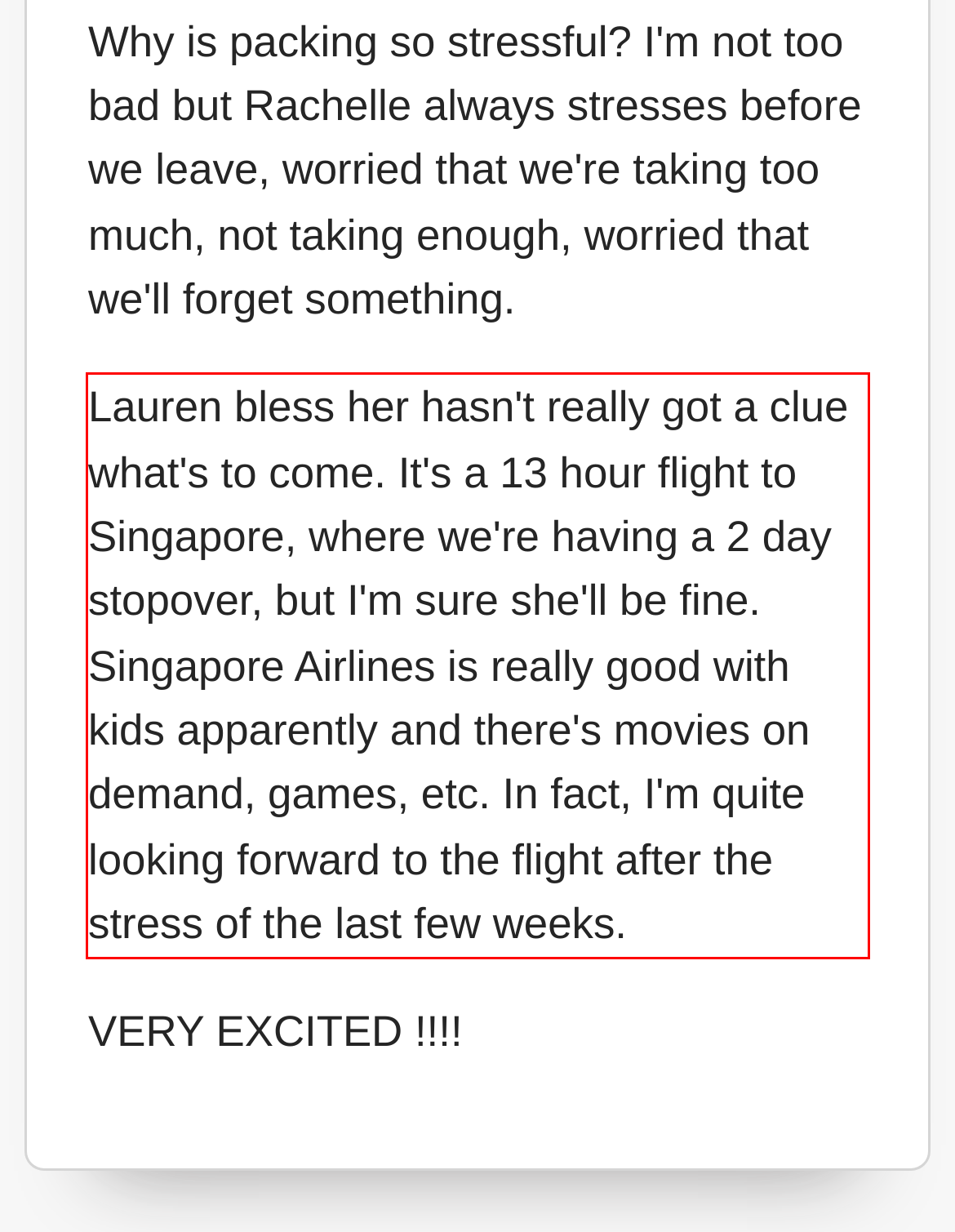The screenshot provided shows a webpage with a red bounding box. Apply OCR to the text within this red bounding box and provide the extracted content.

Lauren bless her hasn't really got a clue what's to come. It's a 13 hour flight to Singapore, where we're having a 2 day stopover, but I'm sure she'll be fine. Singapore Airlines is really good with kids apparently and there's movies on demand, games, etc. In fact, I'm quite looking forward to the flight after the stress of the last few weeks.